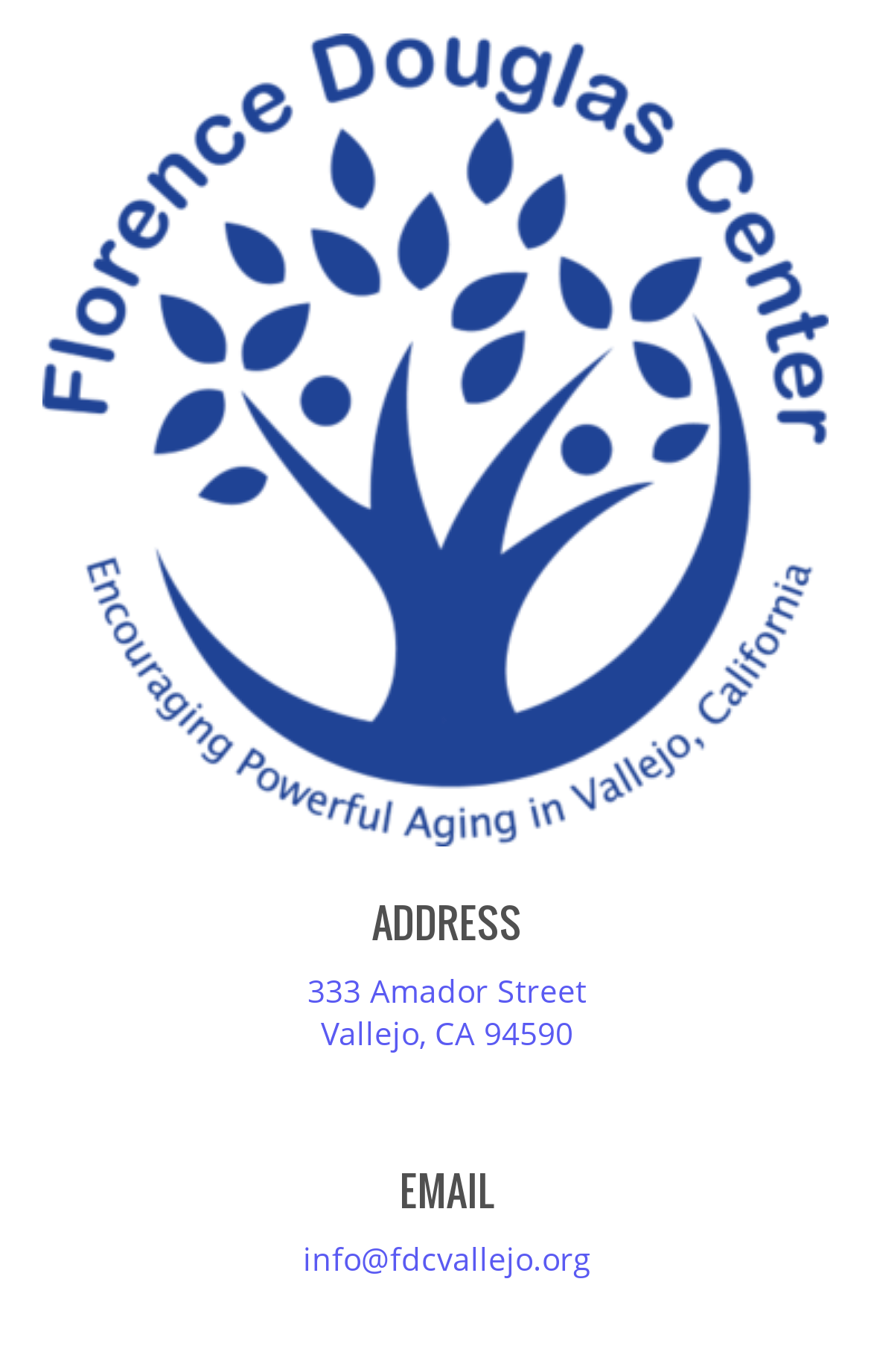Please study the image and answer the question comprehensively:
What is the zip code of Awesome Center's location?

I found the zip code by looking at the static text elements under the 'ADDRESS' heading, which is located at the top-left of the webpage. The zip code is '94590'.